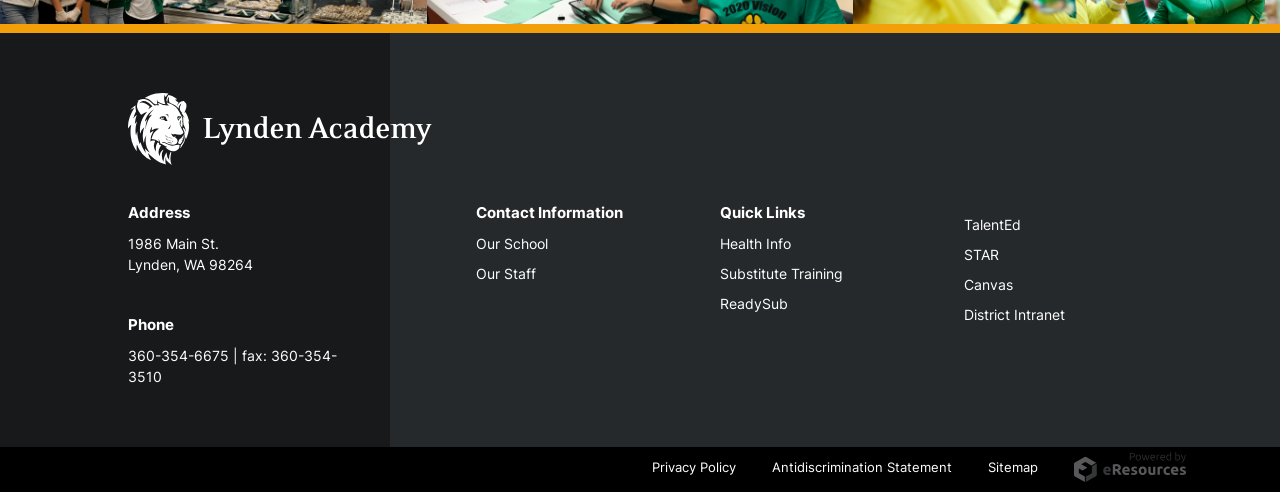Give a one-word or phrase response to the following question: What is the name of the school?

Lynden Academy